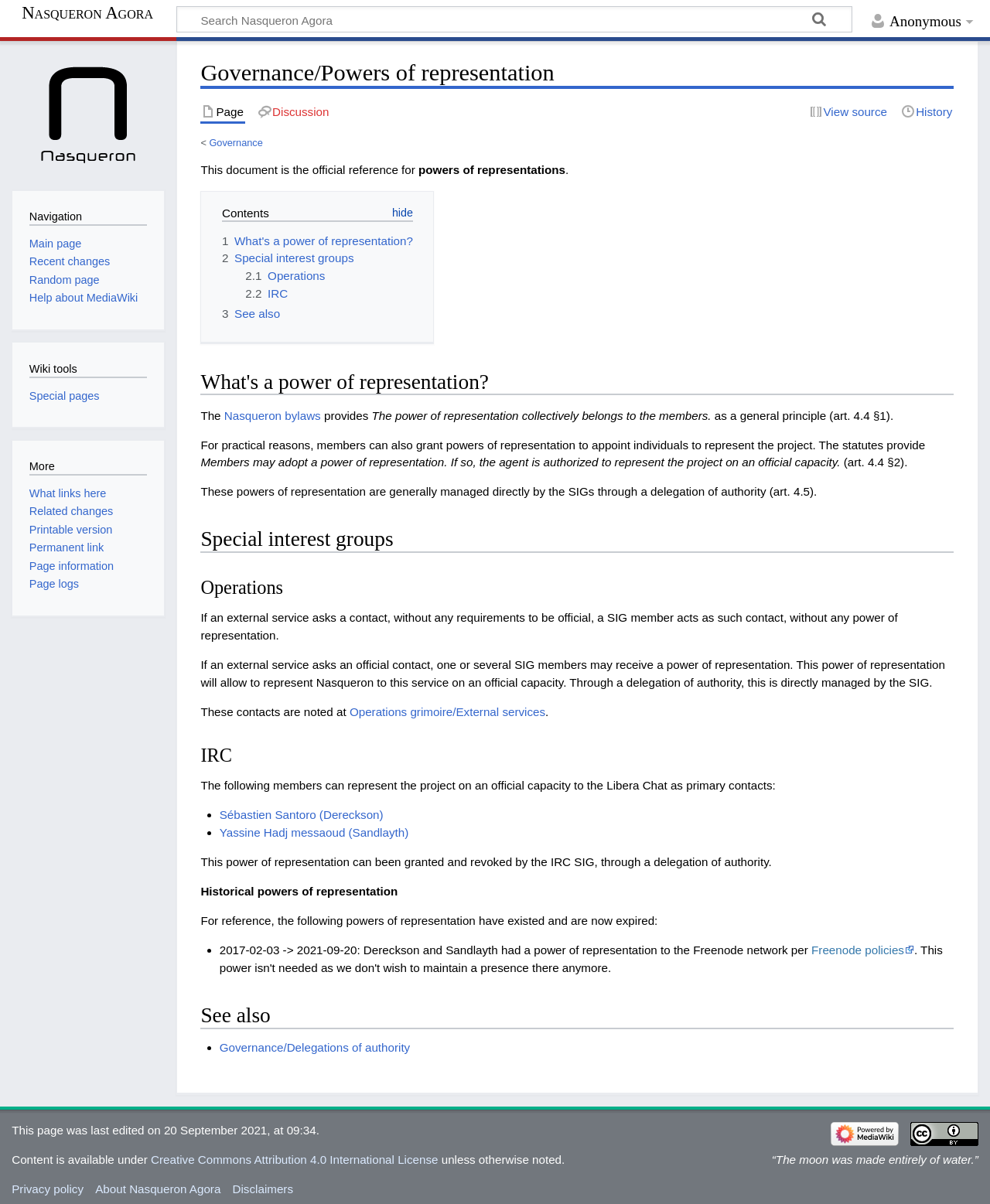Indicate the bounding box coordinates of the element that must be clicked to execute the instruction: "Add to cart". The coordinates should be given as four float numbers between 0 and 1, i.e., [left, top, right, bottom].

None